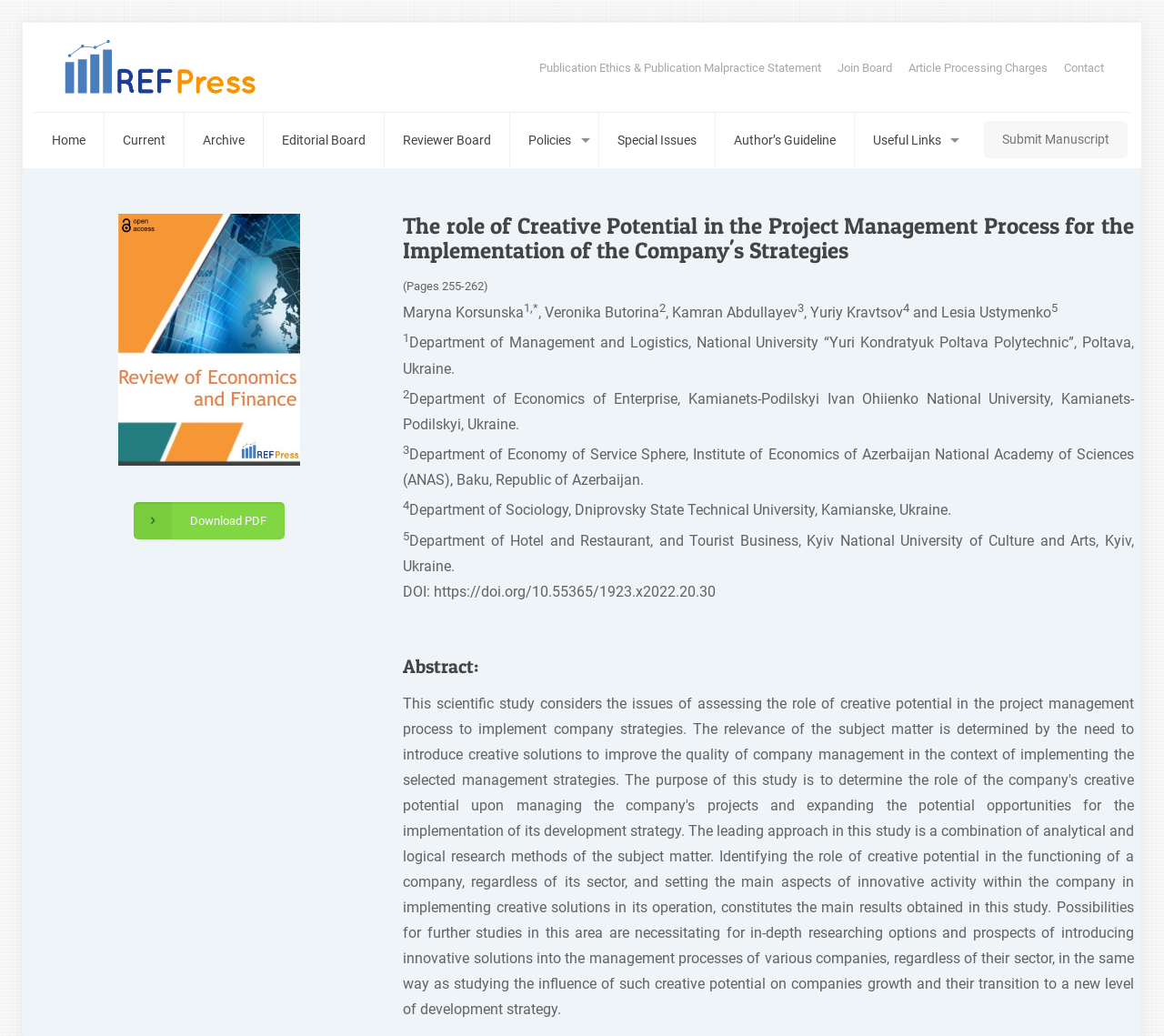Describe all significant elements and features of the webpage.

This webpage appears to be a scholarly article page, specifically a journal article. At the top left, there is a logo link, and next to it, a series of navigation links, including "Home", "Current", "Archive", and others, which are aligned horizontally. Below these links, there are three more links: "Publication Ethics & Publication Malpractice Statement", "Join Board", and "Article Processing Charges".

The main content of the page is an article titled "The role of Creative Potential in the Project Management Process for the Implementation of the Company's Strategies". The title is followed by a subtitle "(Pages 255-262)" and a list of authors, including Maryna Korsunska, Veronika Butorina, Kamran Abdullayev, Yuriy Kravtsov, and Lesia Ustymenko, along with their affiliations.

Below the author list, there is an abstract section, marked with a heading "Abstract:". The abstract text is not provided, but it takes up a significant portion of the page.

On the right side of the page, there is a link to download the article in PDF format. At the bottom of the page, there is a link to submit a manuscript and a link to contact the journal.

Overall, the page has a formal and academic tone, with a focus on presenting a scholarly article and providing related information and resources.